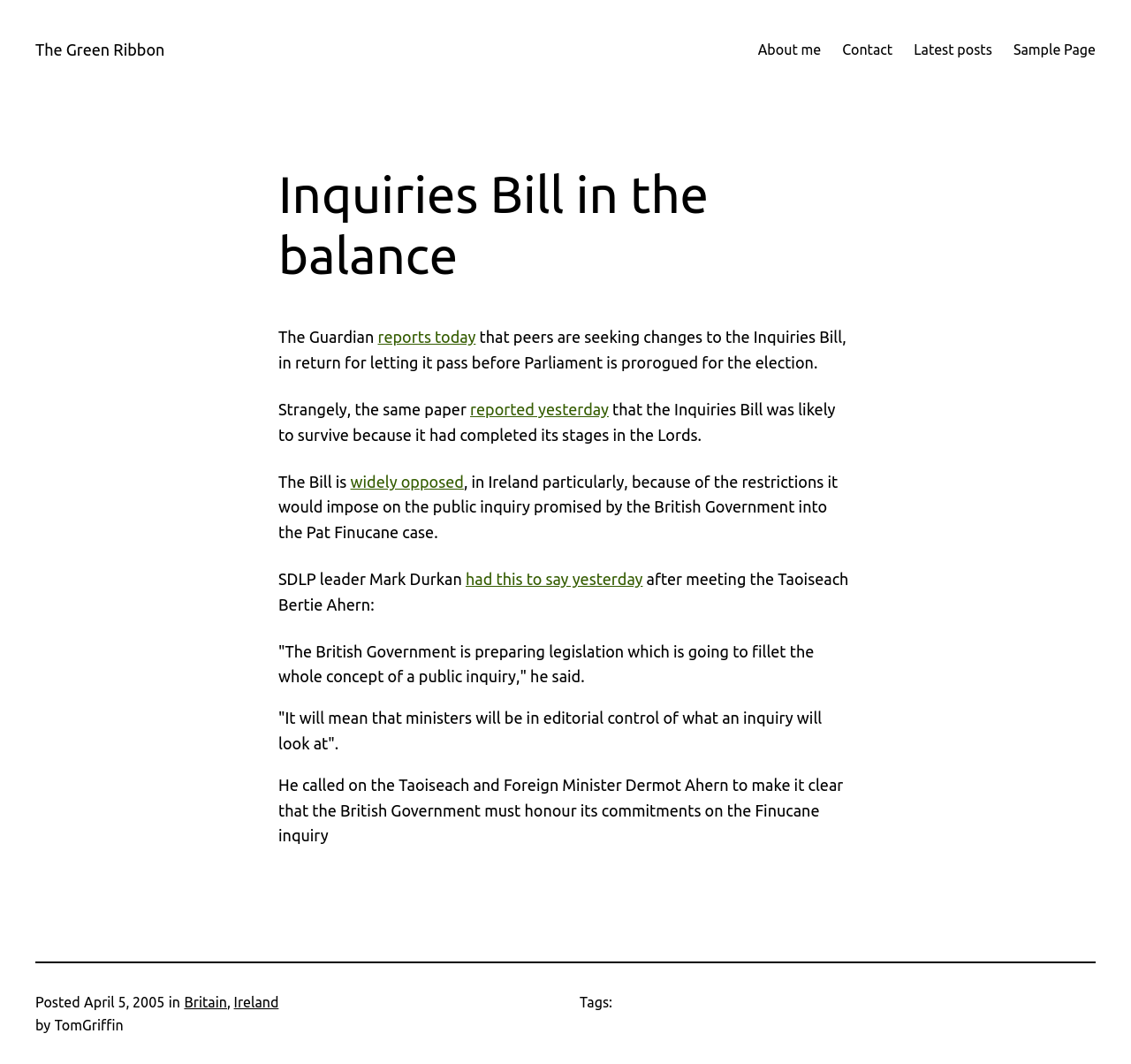Determine the bounding box for the UI element described here: "The Green Ribbon".

[0.031, 0.038, 0.146, 0.055]